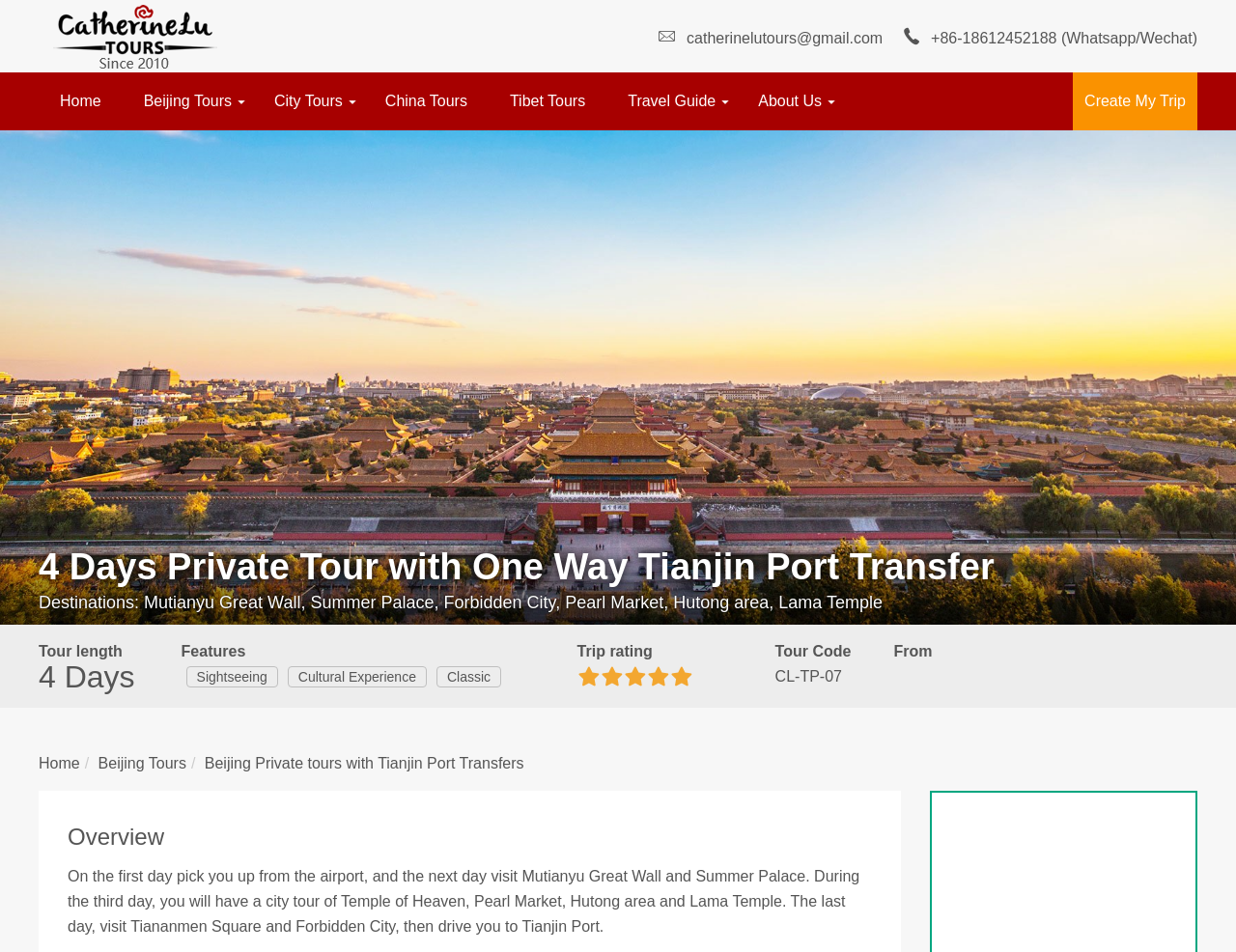Determine the bounding box coordinates for the clickable element to execute this instruction: "Click Beijing Private tours with Tianjin Port Transfers". Provide the coordinates as four float numbers between 0 and 1, i.e., [left, top, right, bottom].

[0.165, 0.793, 0.424, 0.81]